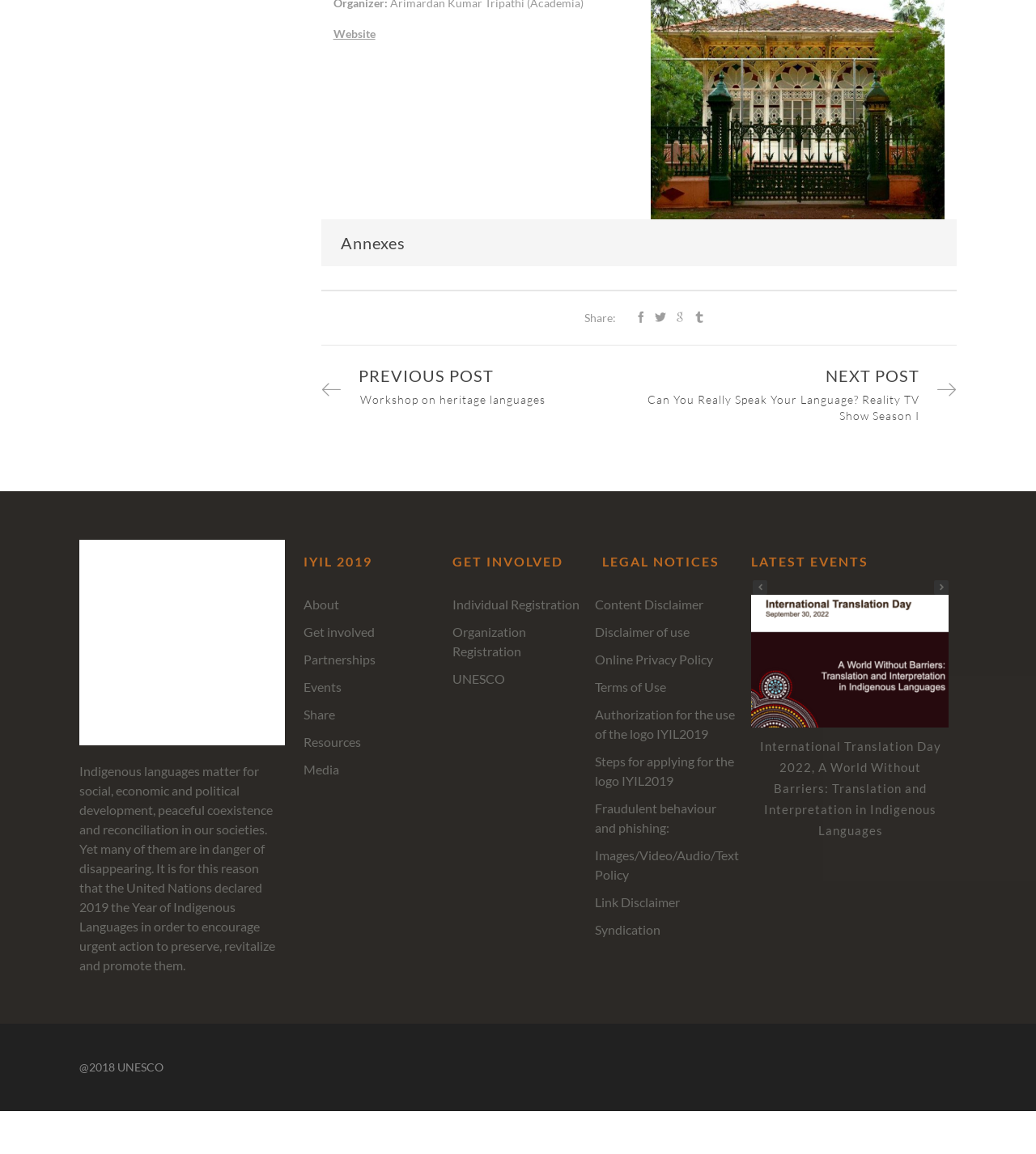Determine the bounding box coordinates of the clickable region to execute the instruction: "Click on the 'Share' link". The coordinates should be four float numbers between 0 and 1, denoted as [left, top, right, bottom].

[0.564, 0.27, 0.594, 0.281]